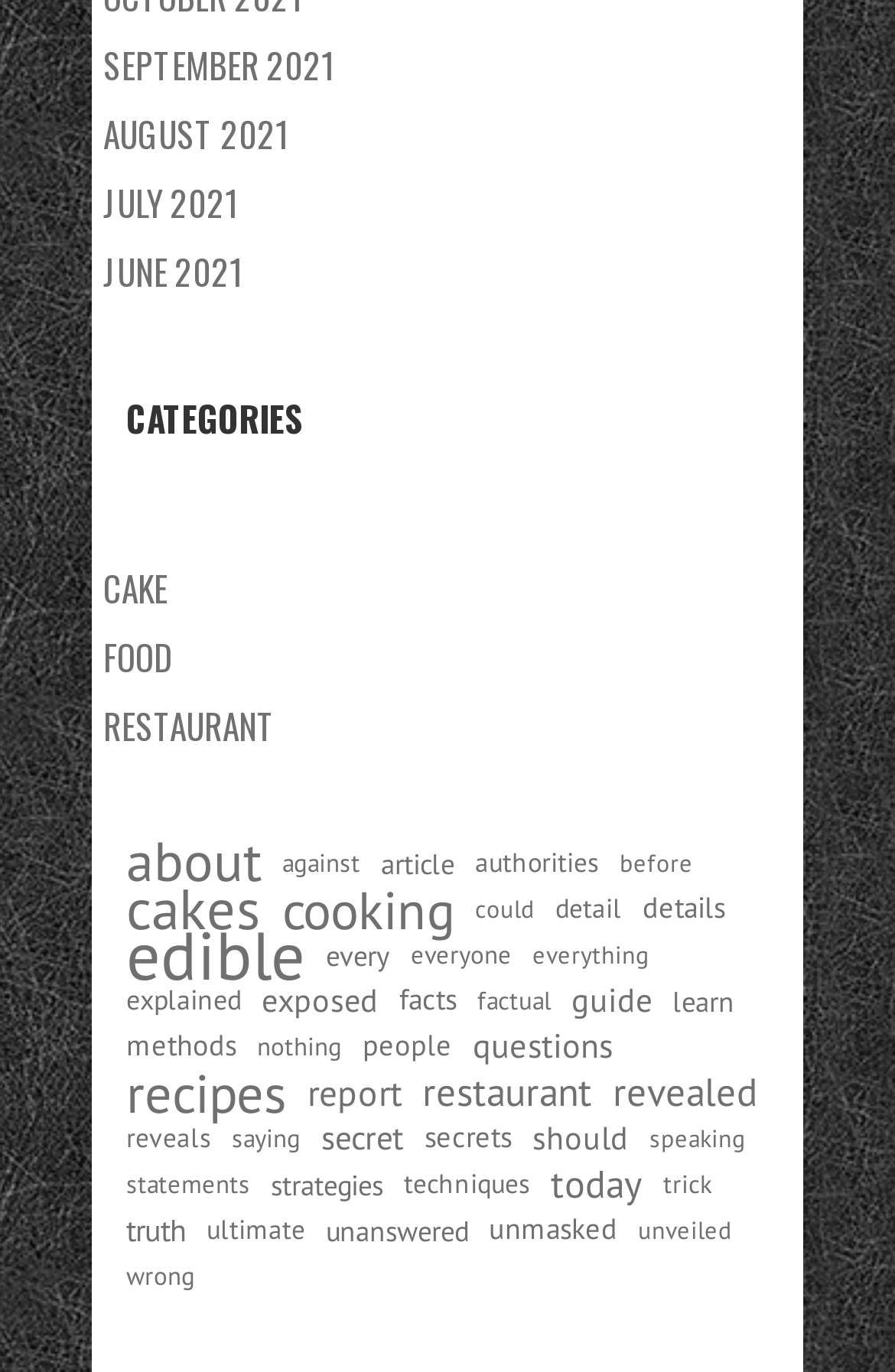Could you determine the bounding box coordinates of the clickable element to complete the instruction: "Explore CAKE category"? Provide the coordinates as four float numbers between 0 and 1, i.e., [left, top, right, bottom].

[0.115, 0.409, 0.187, 0.446]